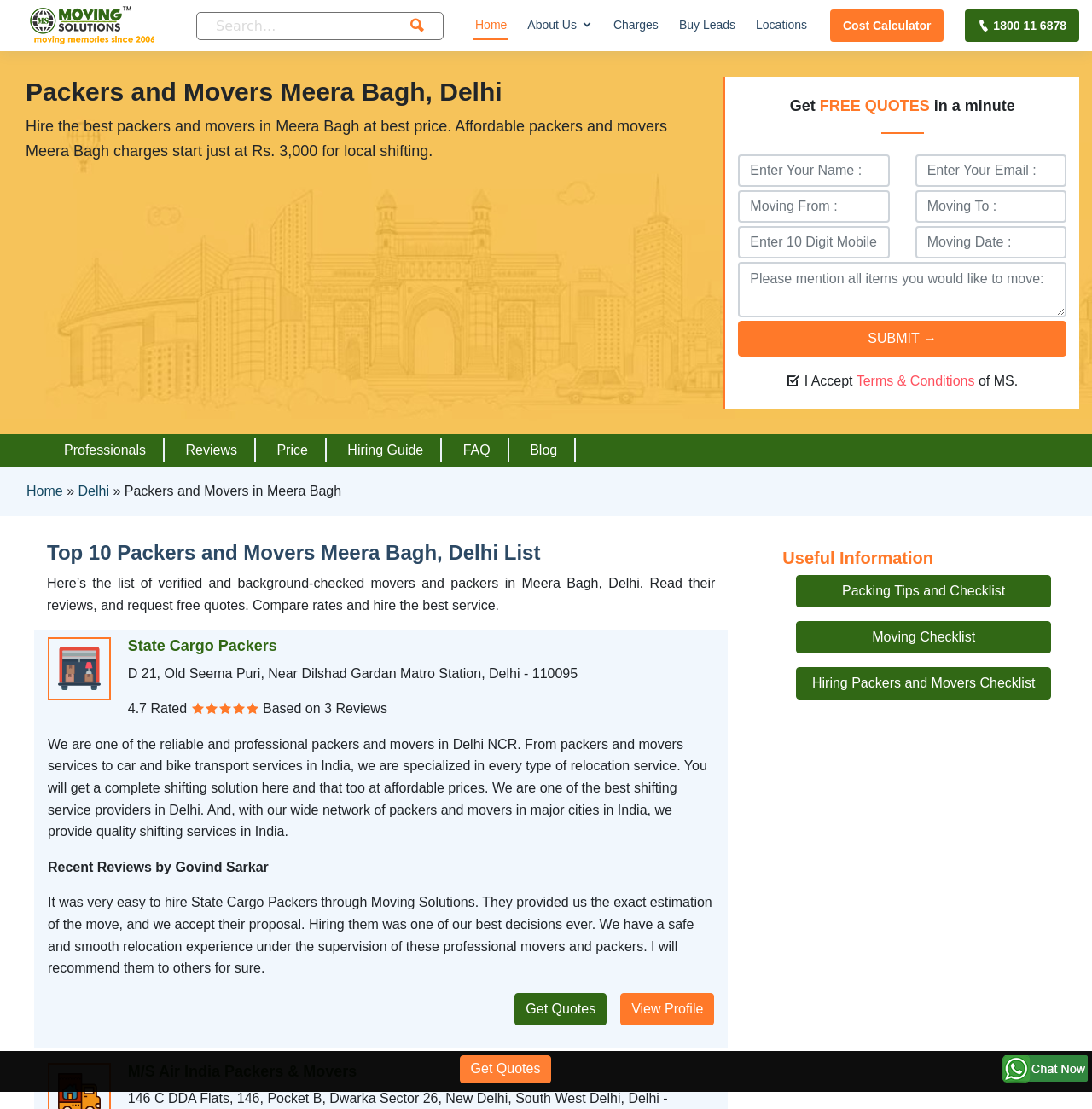What is the purpose of the 'Get Quotes' button?
Provide a comprehensive and detailed answer to the question.

The 'Get Quotes' button is likely used to request free quotes from the listed packers and movers, allowing users to compare prices and services before making a decision.